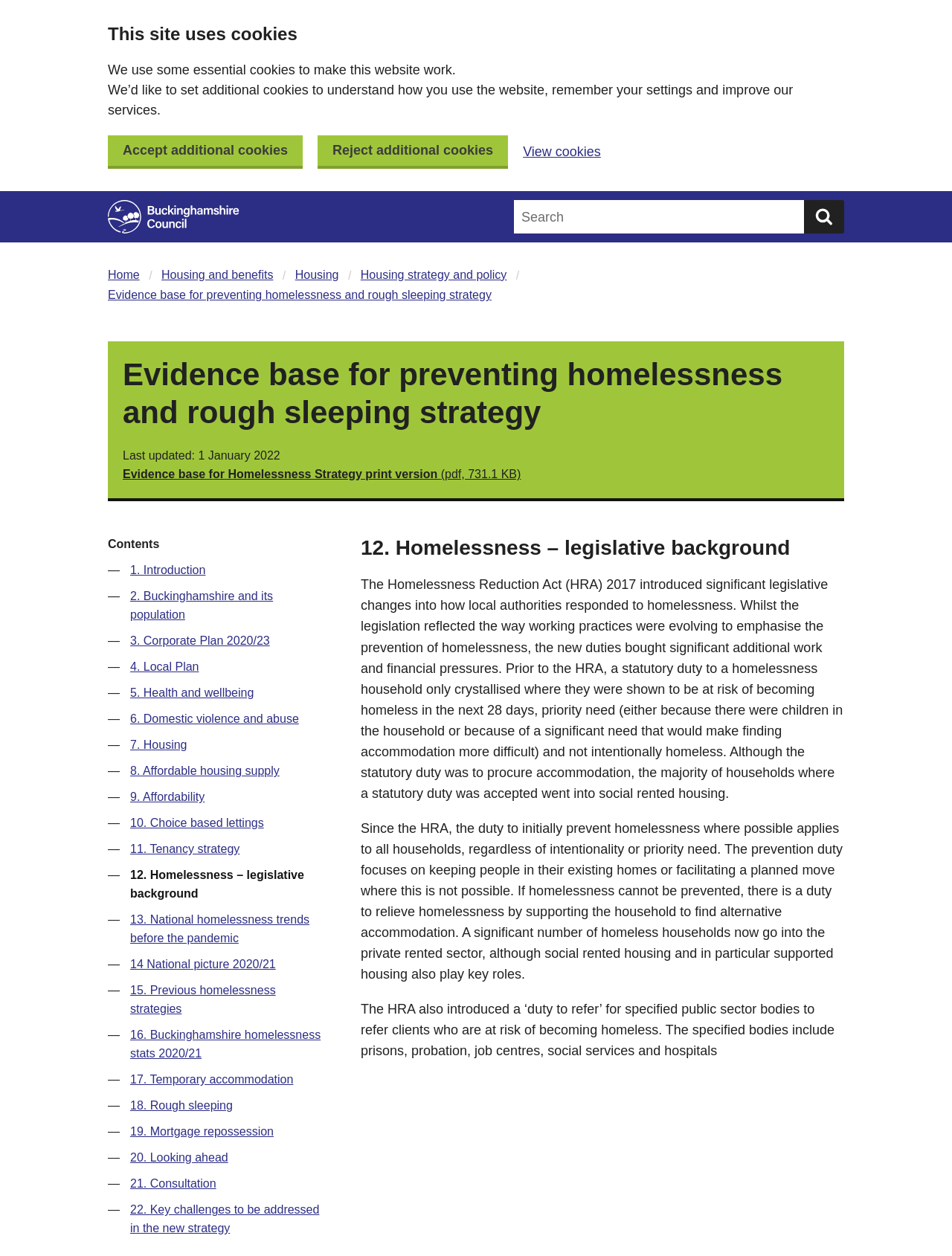Given the element description: "Housing", predict the bounding box coordinates of the UI element it refers to, using four float numbers between 0 and 1, i.e., [left, top, right, bottom].

[0.31, 0.214, 0.356, 0.224]